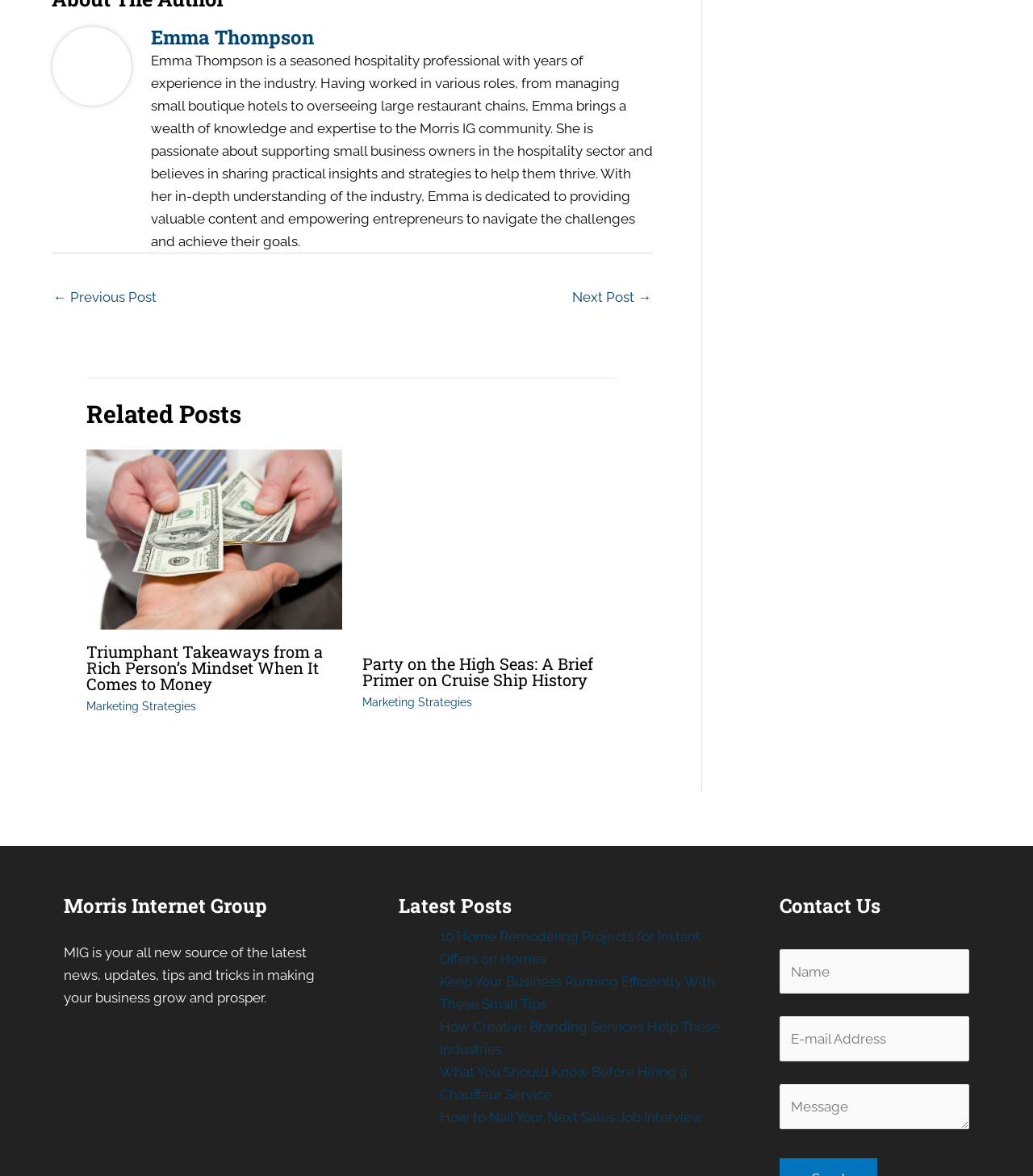What is the purpose of the Morris Internet Group?
Based on the content of the image, thoroughly explain and answer the question.

According to the webpage, MIG is a source of the latest news, updates, tips, and tricks in making businesses grow and prosper, suggesting that its purpose is to provide valuable information for entrepreneurs and business owners.